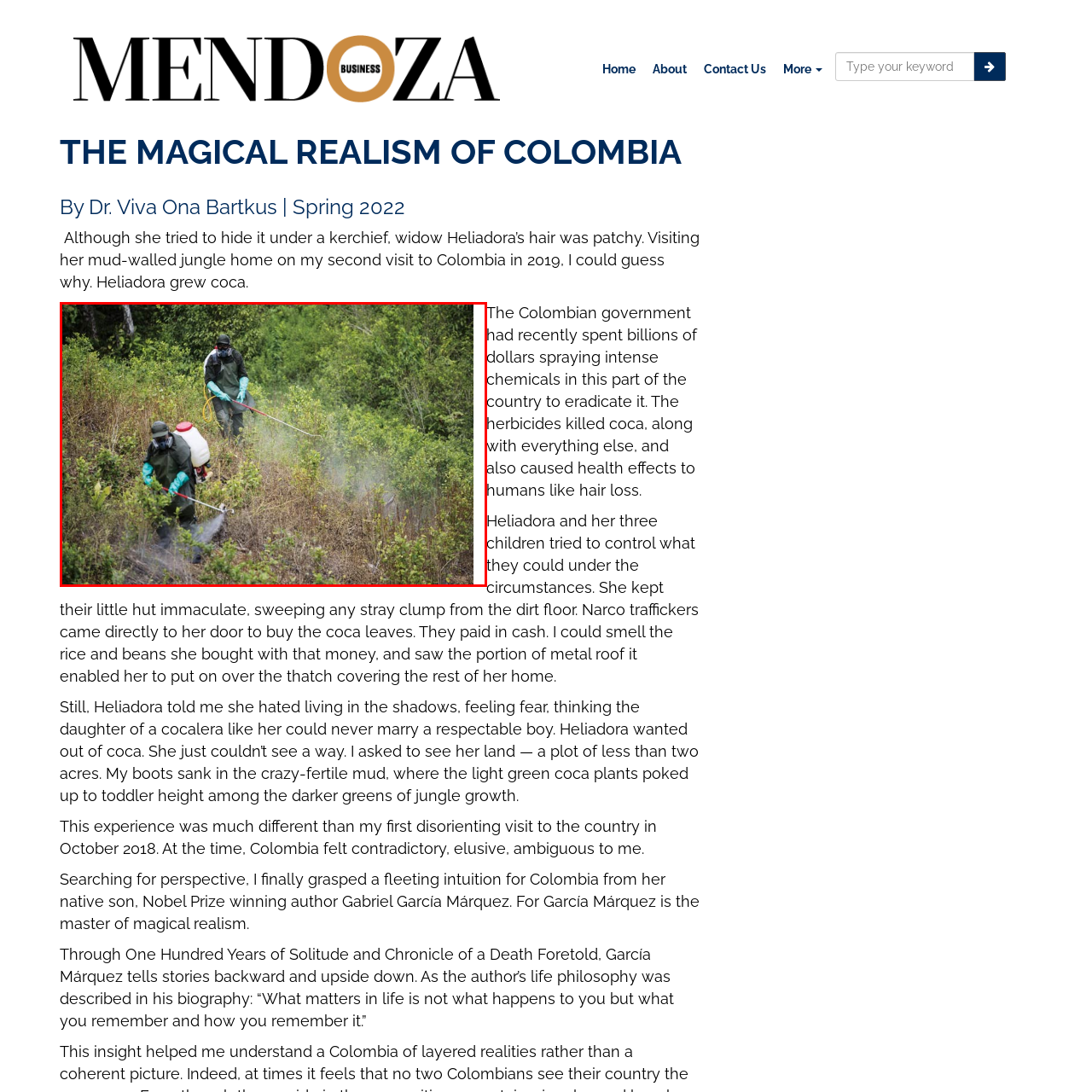Give an in-depth description of the image highlighted with the red boundary.

In this powerful image, two workers are depicted in a lush, green landscape as they spray chemicals on coca plants, part of the Colombian government's efforts to eradicate coca cultivation. Dressed in protective gear, including masks and gloves, they methodically apply the herbicide, which is designed not only to eliminate coca but also inadvertently affects surrounding flora and local wildlife. This scene captures the ongoing struggle within rural Colombia, where families like that of widow Heliadora face the harsh realities of living in a drug economy. As the workers engage in this controversial process, the image conveys themes of agricultural conflict, environmental impact, and the broader implications of drug policy in Colombia, underscoring the complexities of life in these fertile but troubled lands.